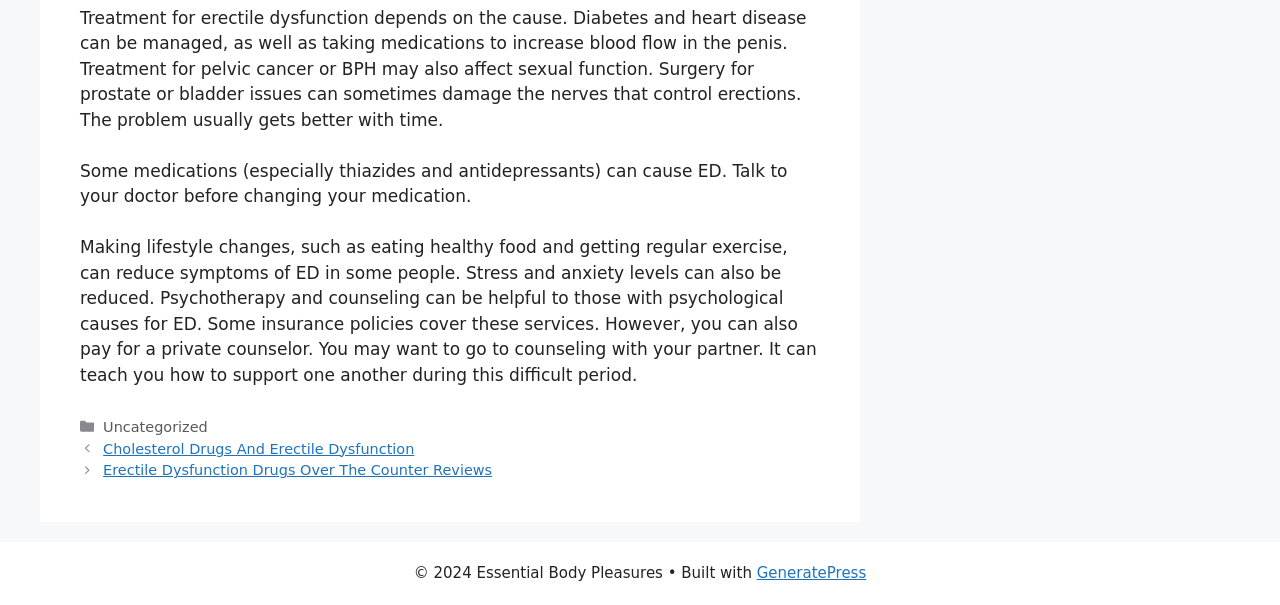What is the name of the website?
Answer the question with a detailed explanation, including all necessary information.

The footer of the webpage contains the copyright information '© 2024 Essential Body Pleasures', which suggests that Essential Body Pleasures is the name of the website.